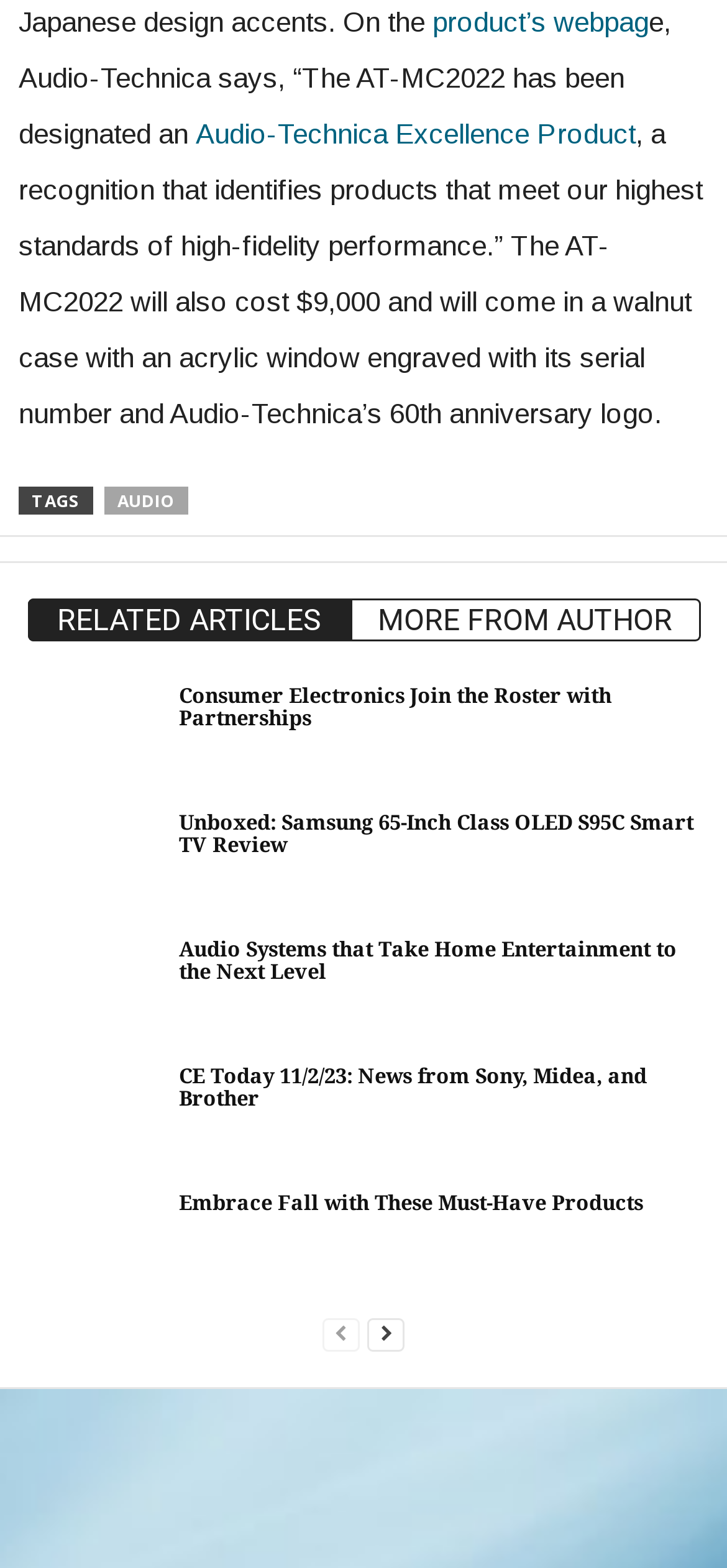How many navigation links are there at the bottom of the page?
Look at the image and respond with a one-word or short-phrase answer.

2